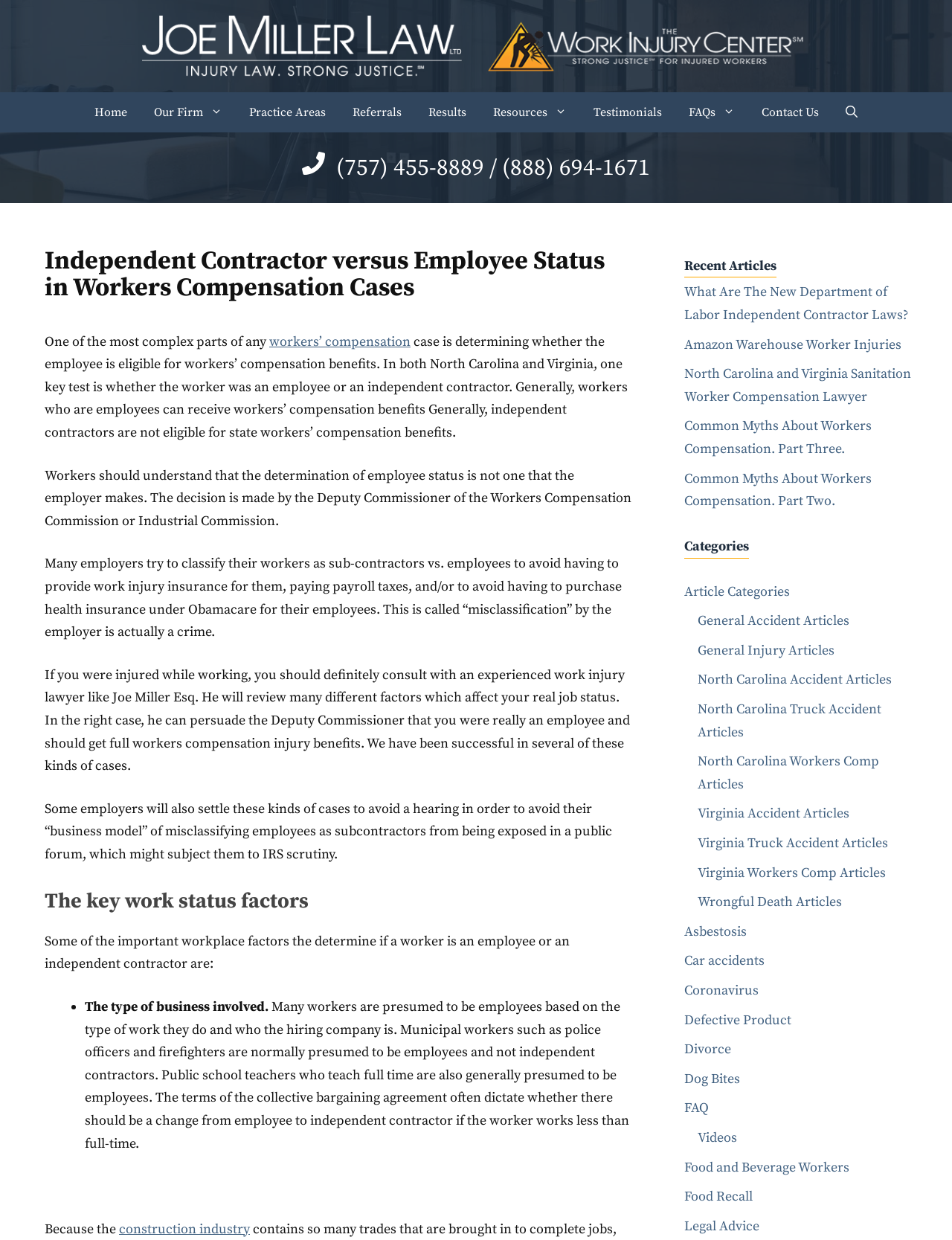What are some factors that determine if a worker is an employee or an independent contractor?
Please respond to the question with a detailed and thorough explanation.

I found the factors by reading the list of bullet points under the heading 'The key work status factors' which is located in the middle of the webpage. The list includes factors such as the type of business involved, and others.